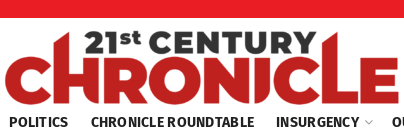Describe the important features and context of the image with as much detail as possible.

The image features the logo and header of "21st CENTURY CHRONICLE," a digital news platform. The design prominently showcases the publication's name in bold and vibrant red and black typography, emphasizing its modern and dynamic approach to journalism. Below the title, various sections are listed, including "POLITICS," "CHRONICLE ROUNDTABLE," and "INSURGENCY," indicating a diverse range of topics covered by the publication. This visual serves to position "21st CENTURY CHRONICLE" as a key player in contemporary news reporting, reflecting its commitment to delivering timely information across multiple domains.